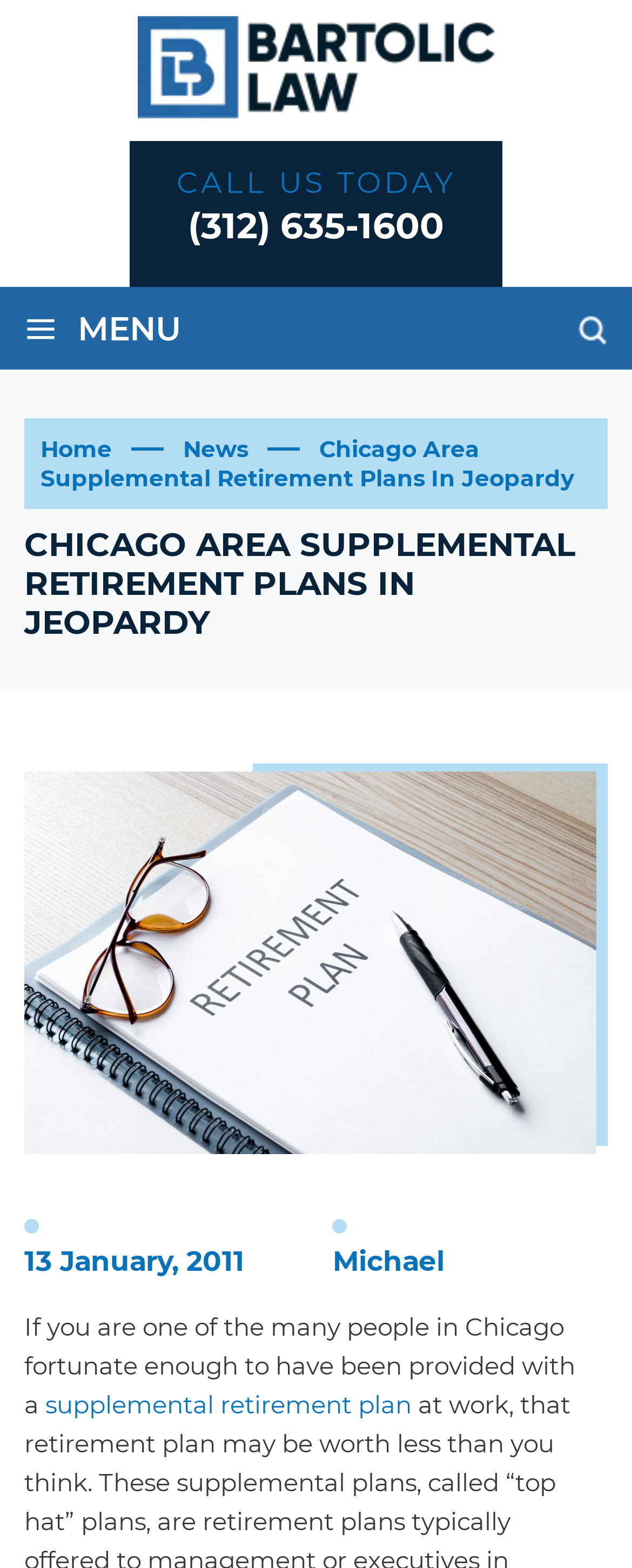Provide a thorough and detailed response to the question by examining the image: 
What can be searched on this webpage?

I found a search box with a 'Search' button, but the webpage does not specify what can be searched. It only provides a search box with a label 'Search for:'.